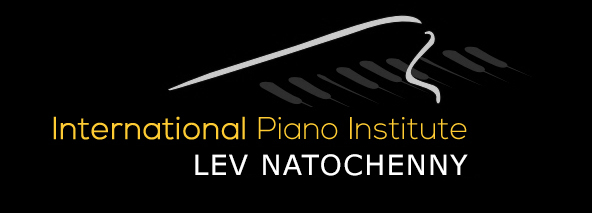Elaborate on the contents of the image in a comprehensive manner.

The image showcases the logo of the International Piano Institute, prominently featuring the name "LEV NATOCHENNY." The design is characterized by a sleek, modern aesthetic, with an elegant, stylized piano line that curves gracefully, suggesting a connection to music and the art of piano playing. The logo is set against a striking black background, enhancing the visibility of the golden and white text. This visual identity represents the esteemed institution dedicated to piano education, highlighting its commitment to excellence in music training.